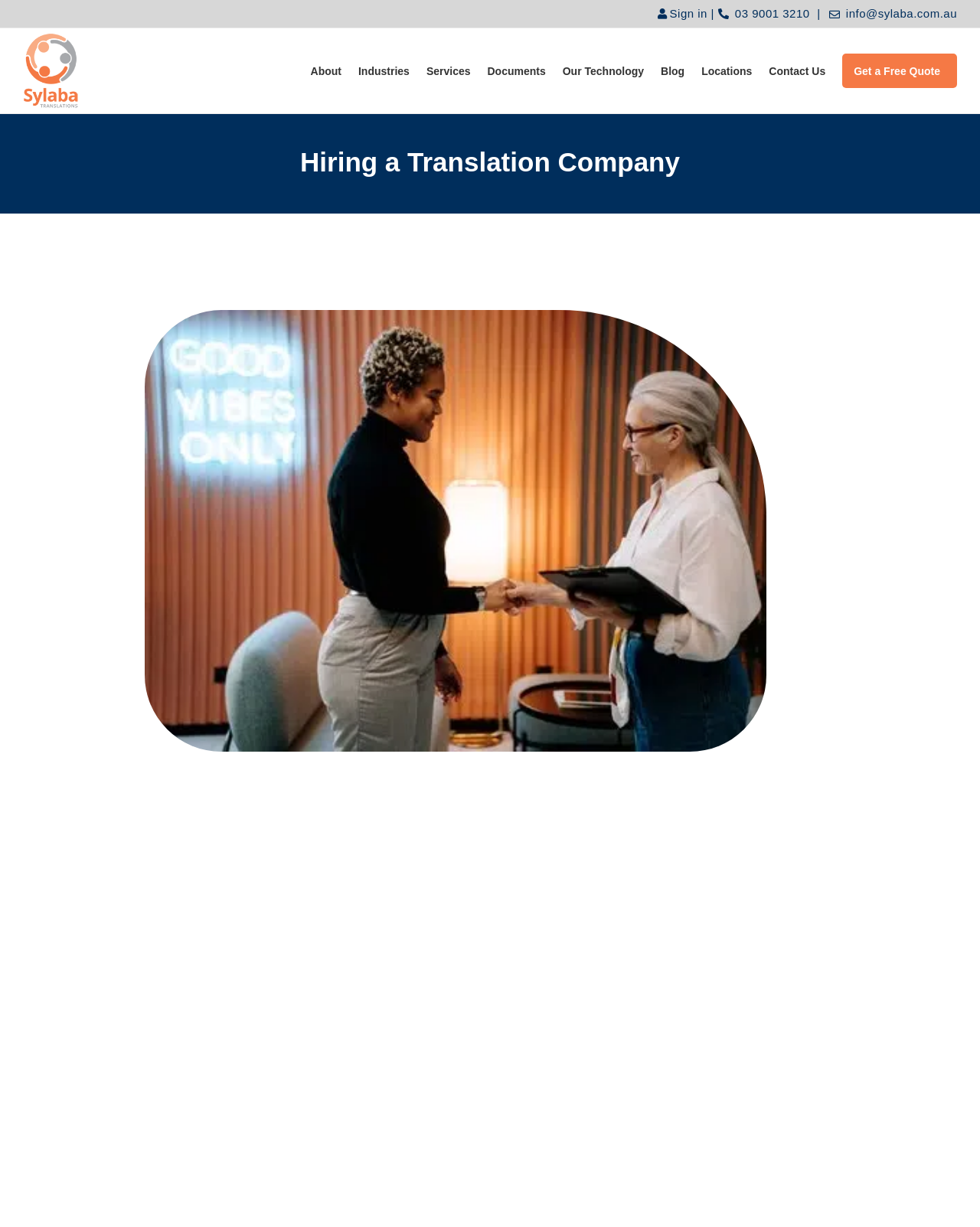Locate the UI element described as follows: "Get a Free Quote". Return the bounding box coordinates as four float numbers between 0 and 1 in the order [left, top, right, bottom].

[0.871, 0.044, 0.959, 0.072]